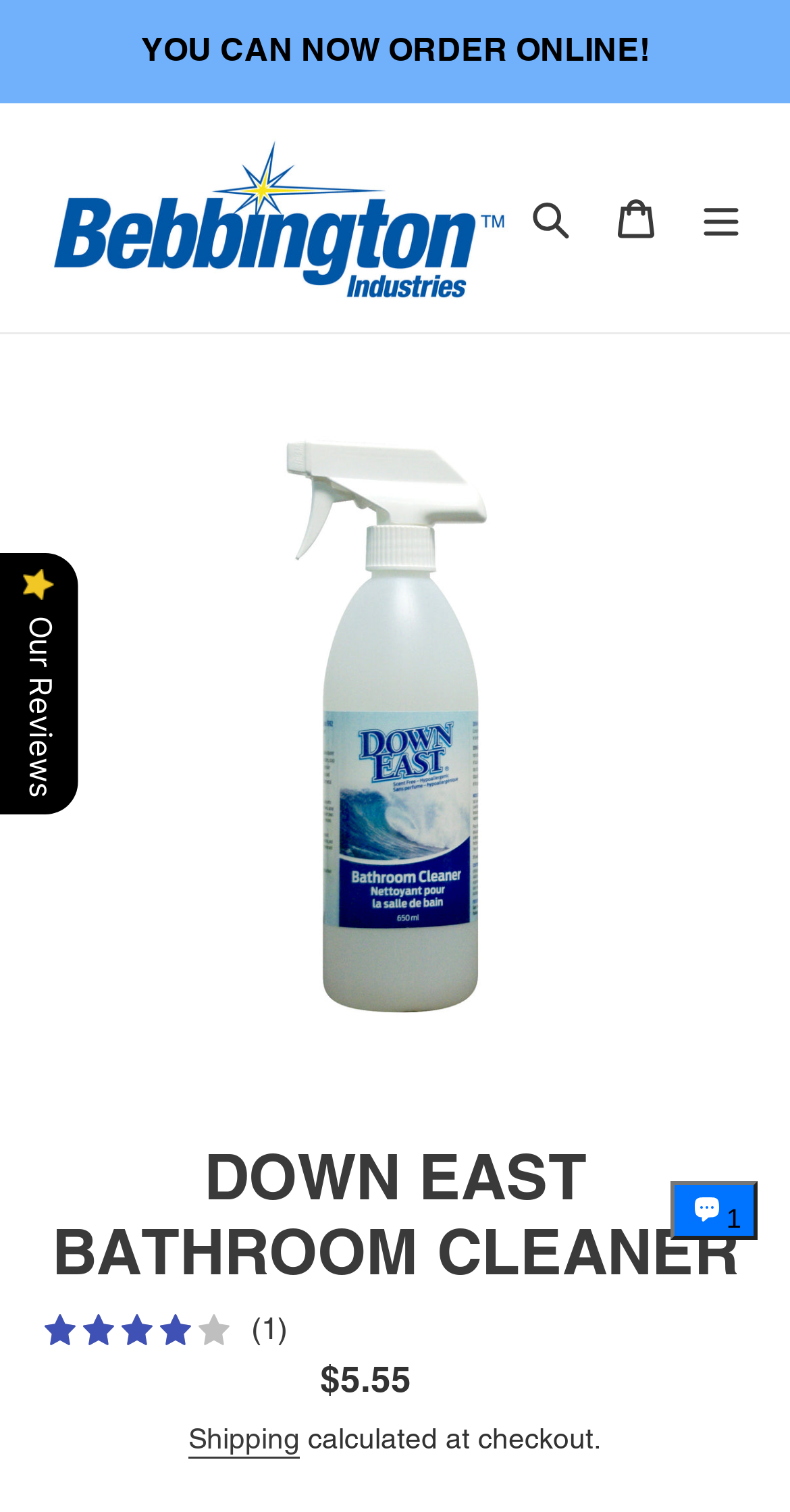Bounding box coordinates should be provided in the format (top-left x, top-left y, bottom-right x, bottom-right y) with all values between 0 and 1. Identify the bounding box for this UI element: YOU CAN NOW ORDER ONLINE!

[0.005, 0.003, 0.995, 0.064]